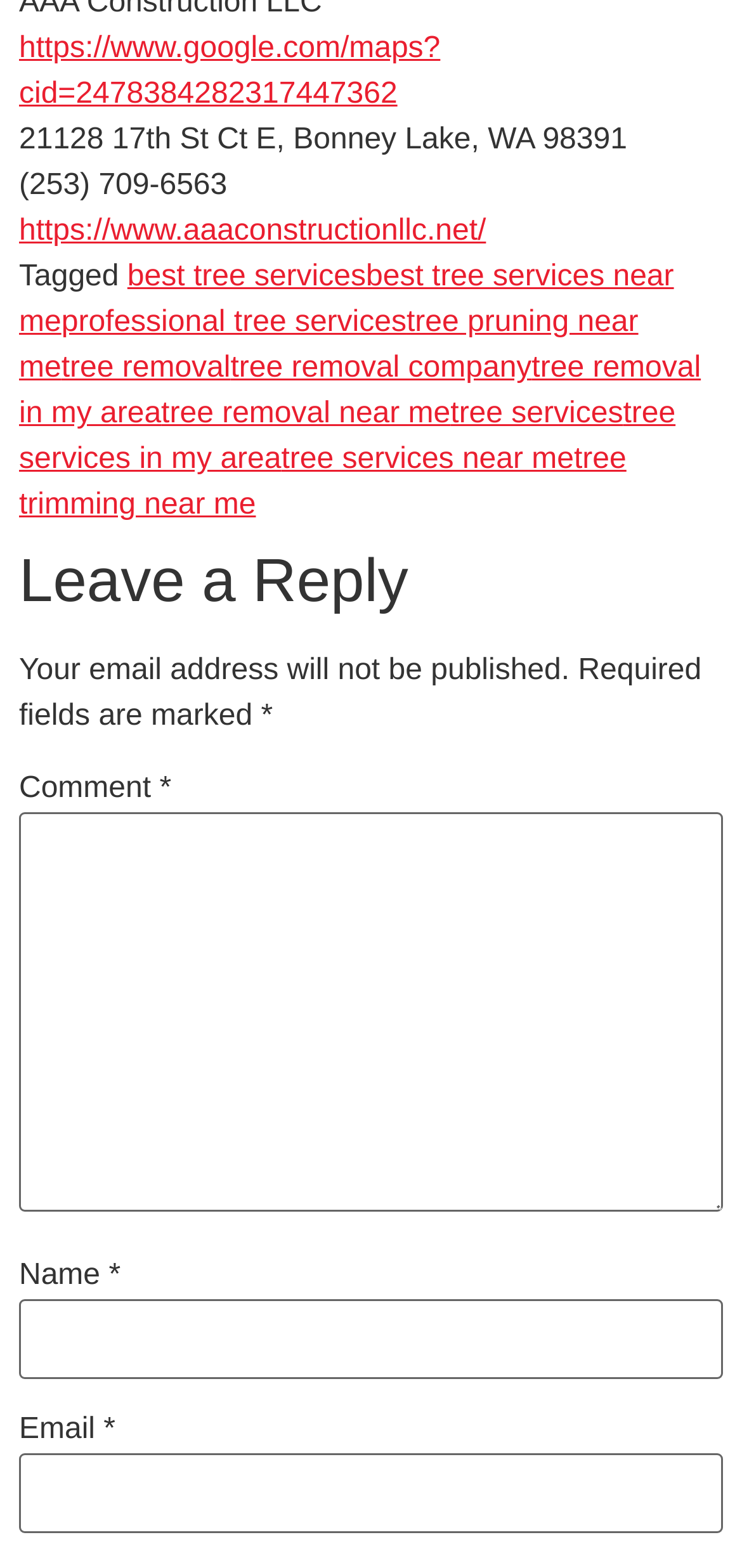Pinpoint the bounding box coordinates of the area that must be clicked to complete this instruction: "visit the company website".

[0.026, 0.137, 0.655, 0.158]